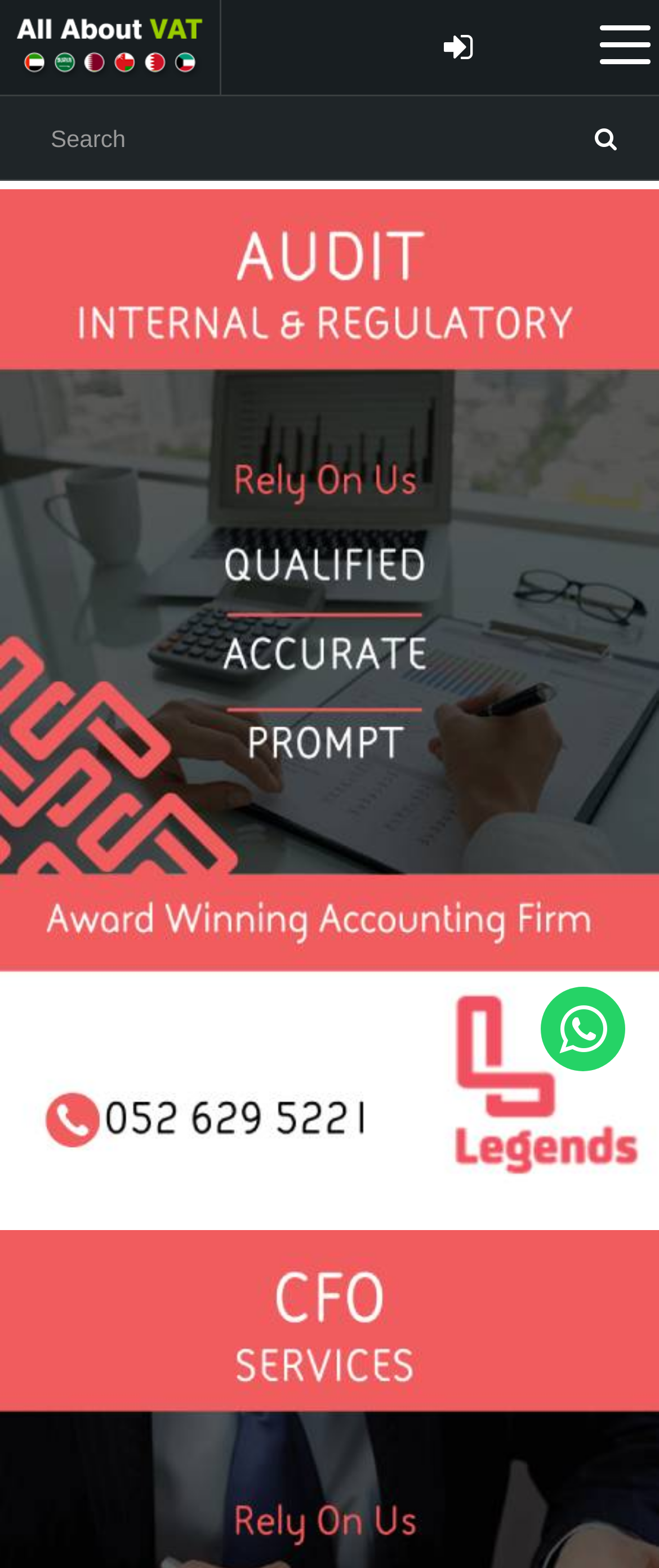Given the description "alt="VAT In UAE"", provide the bounding box coordinates of the corresponding UI element.

[0.026, 0.012, 0.308, 0.05]